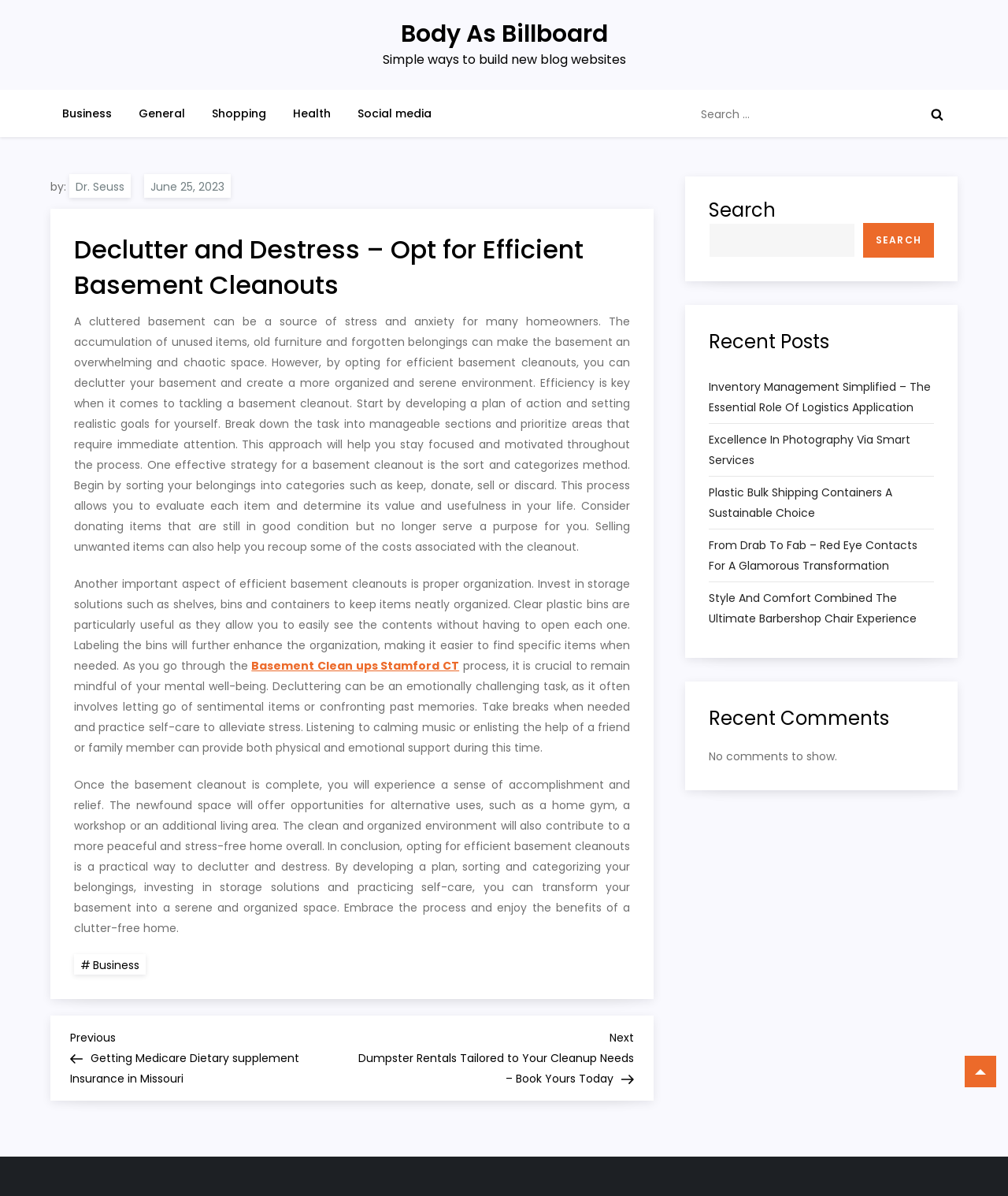Indicate the bounding box coordinates of the element that needs to be clicked to satisfy the following instruction: "Search for something". The coordinates should be four float numbers between 0 and 1, i.e., [left, top, right, bottom].

[0.688, 0.076, 0.95, 0.115]